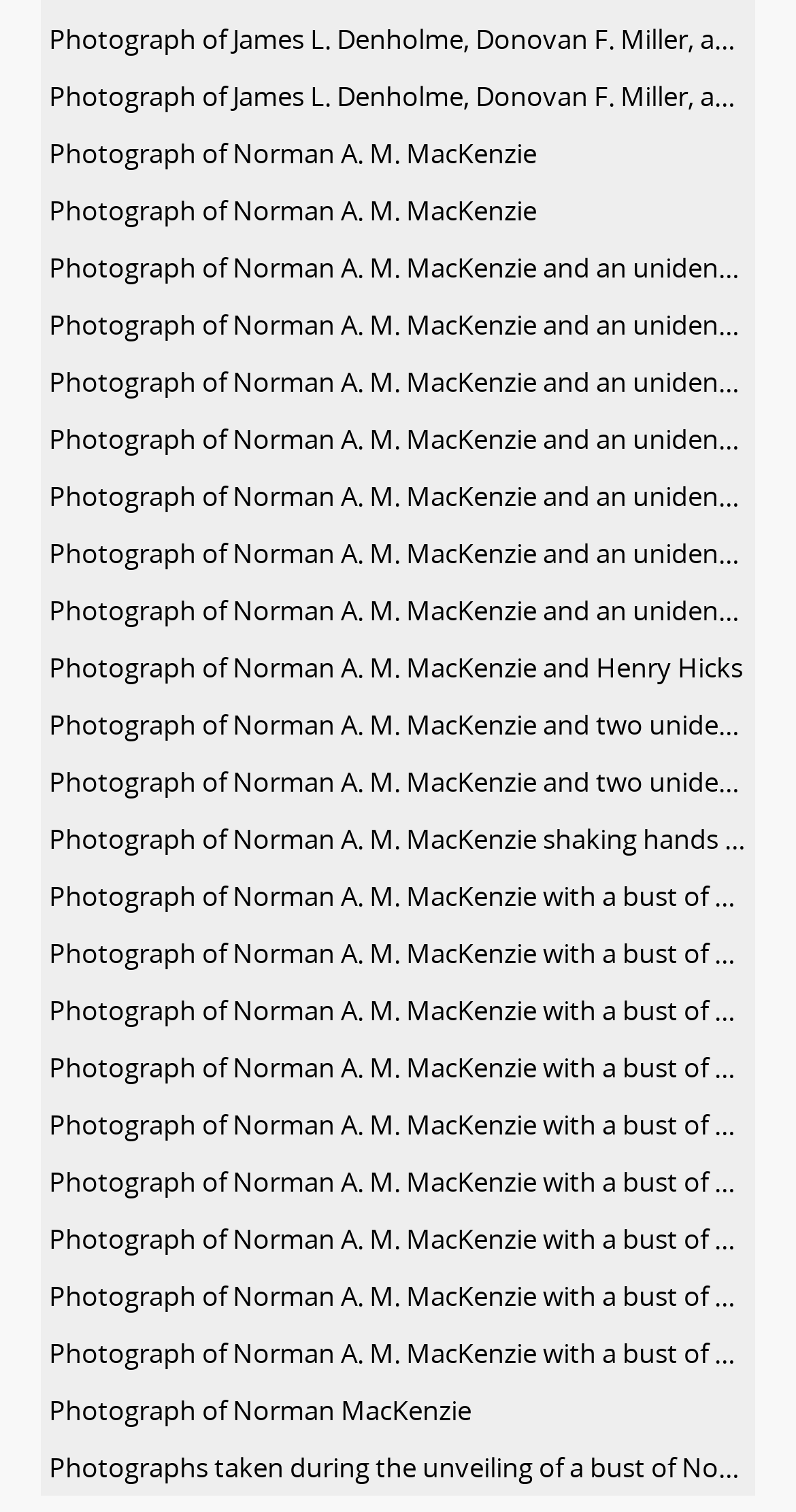Provide a brief response to the question below using a single word or phrase: 
What is the event depicted in the first two photographs?

Unveiling a bust